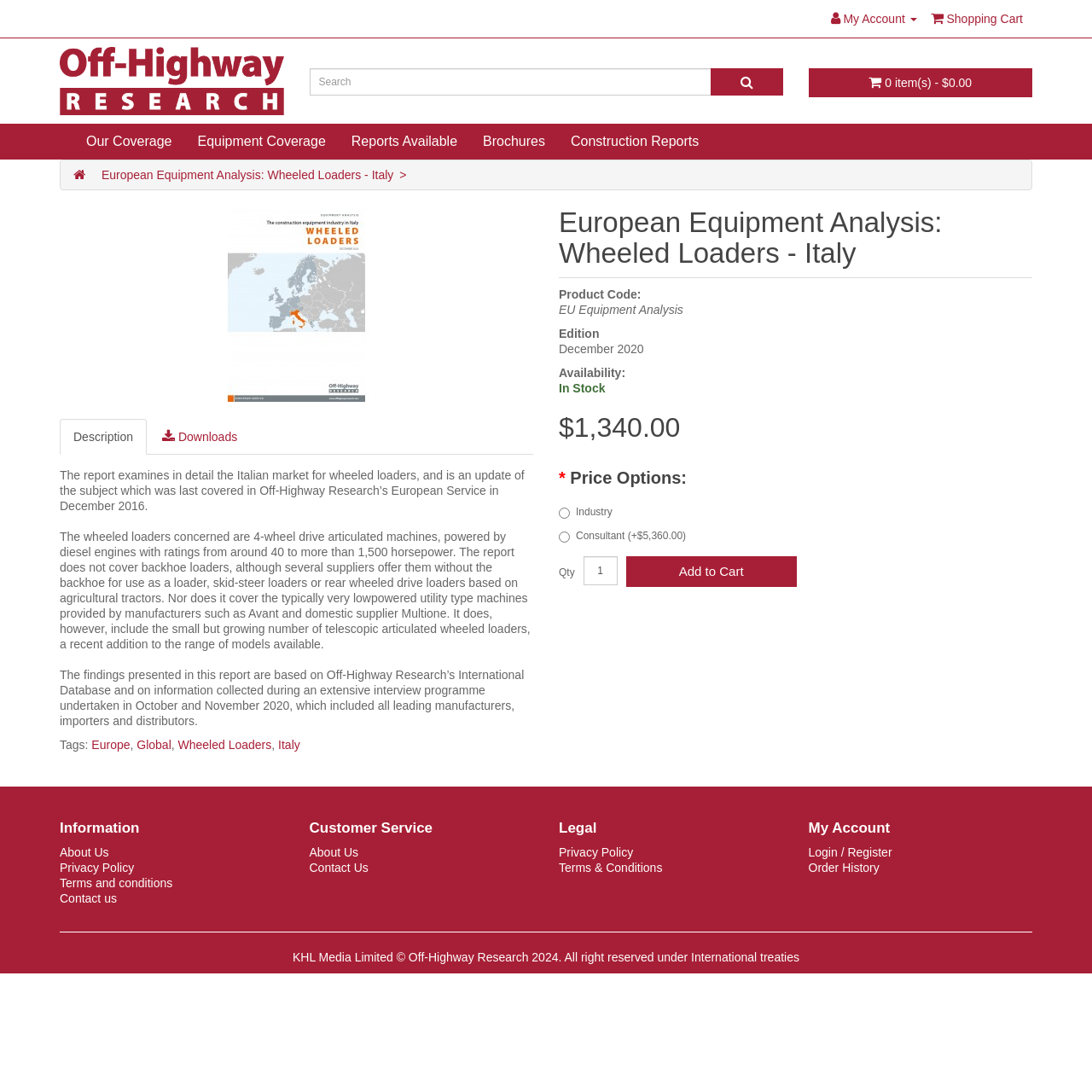Generate the main heading text from the webpage.

European Equipment Analysis: Wheeled Loaders - Italy